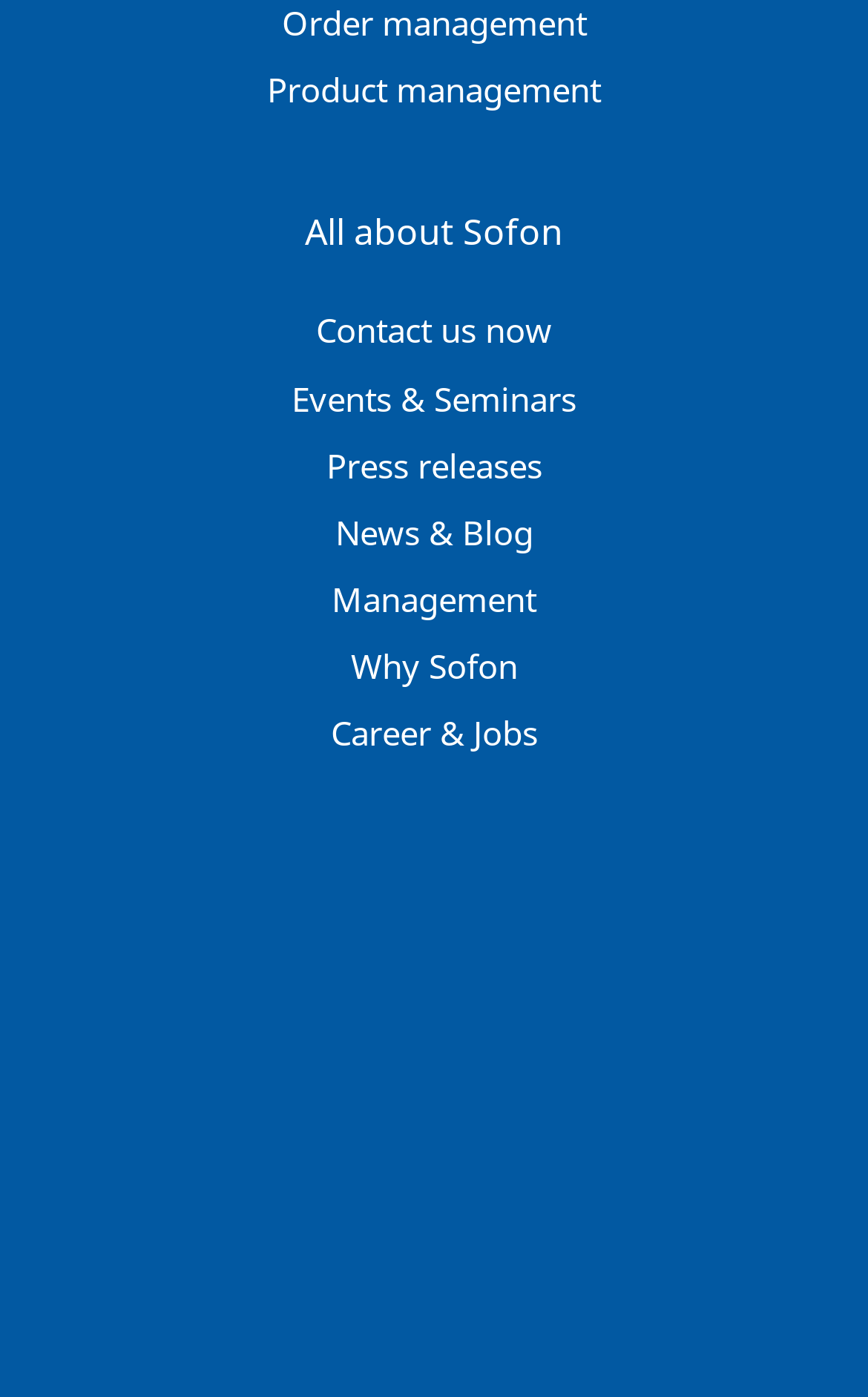Please find the bounding box coordinates of the element that needs to be clicked to perform the following instruction: "View Education". The bounding box coordinates should be four float numbers between 0 and 1, represented as [left, top, right, bottom].

None